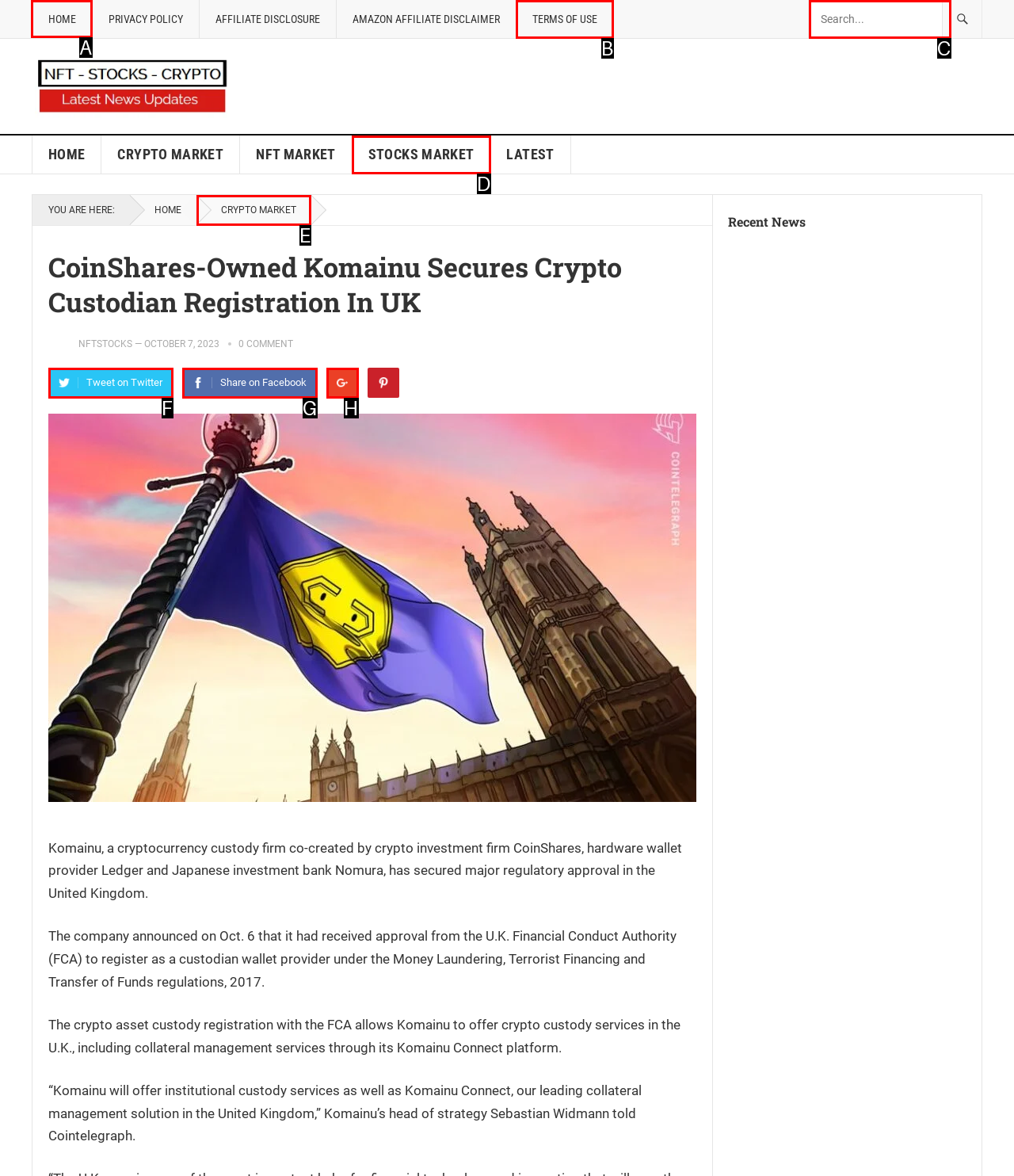Point out the HTML element I should click to achieve the following: Go to HOME page Reply with the letter of the selected element.

A